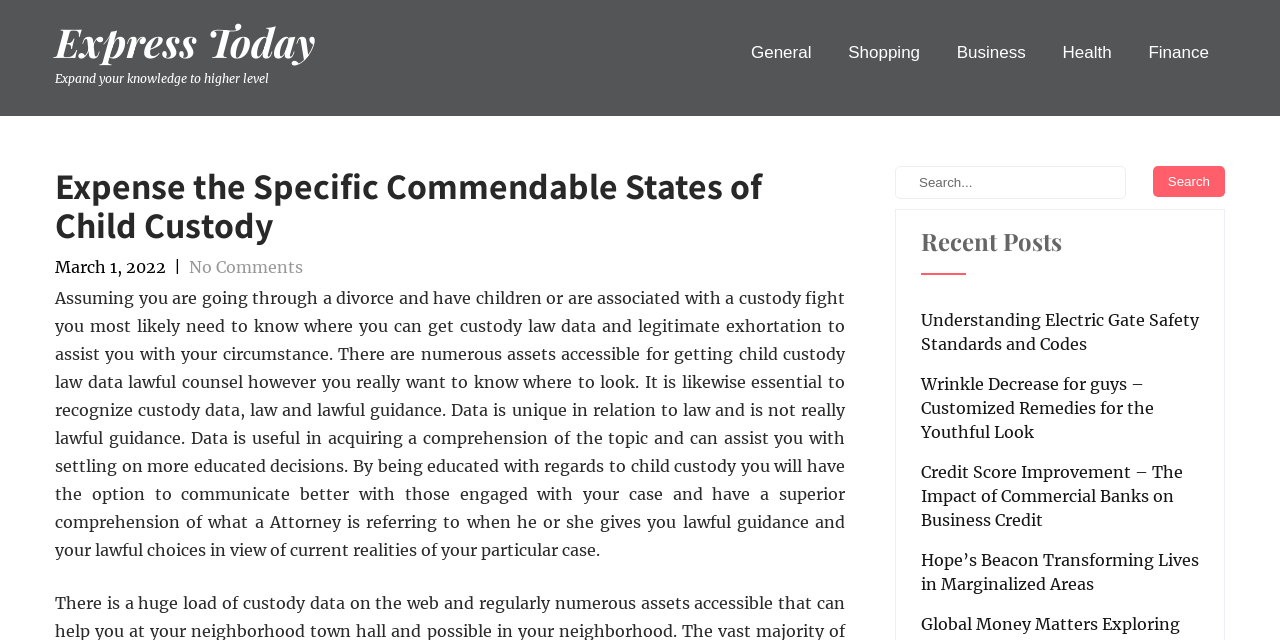Using the information shown in the image, answer the question with as much detail as possible: What type of links are available on the top?

The links on the top of the webpage, including 'General', 'Shopping', 'Business', 'Health', and 'Finance', appear to be category links that allow users to navigate to different sections of the website.